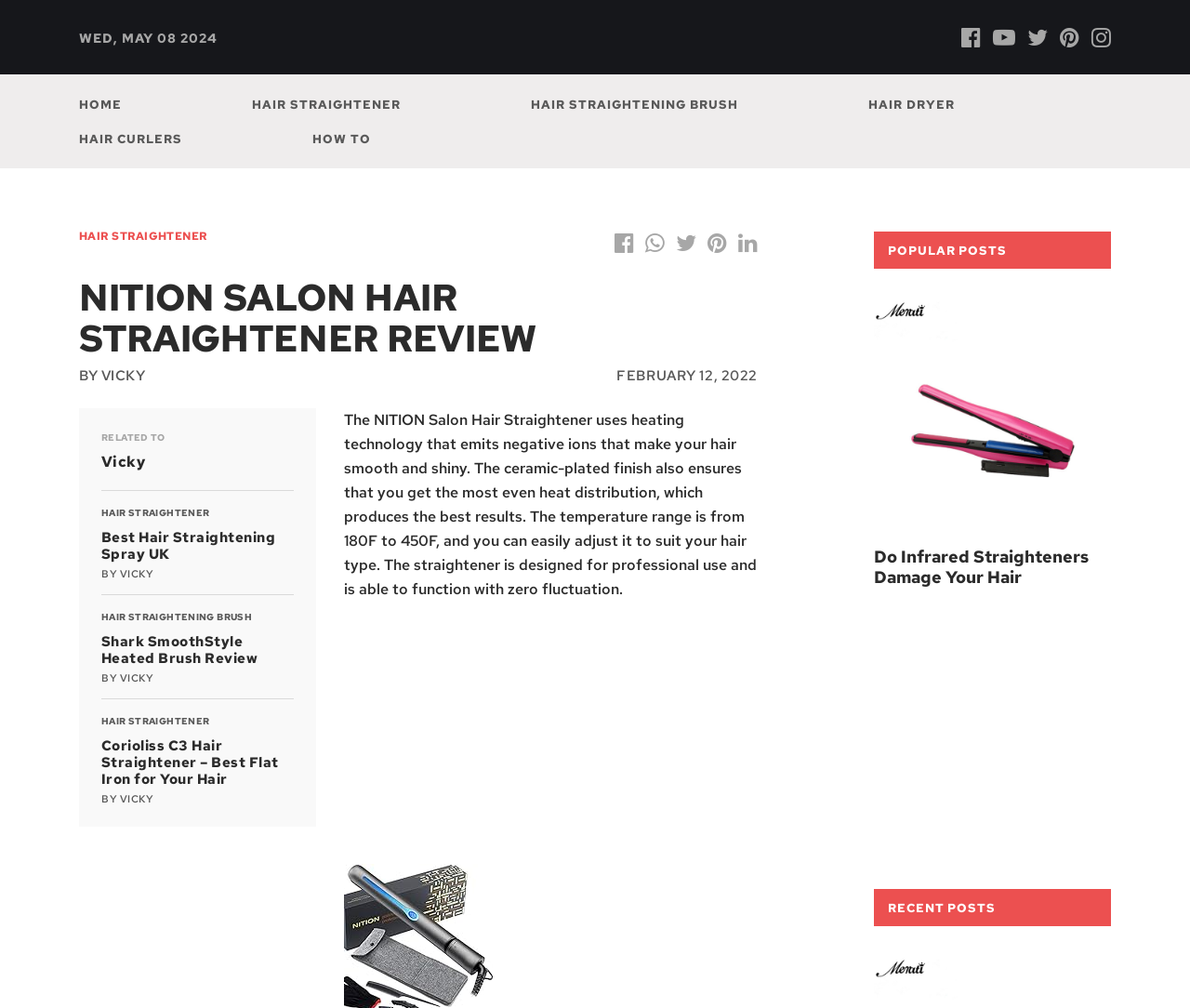Locate the bounding box coordinates of the element's region that should be clicked to carry out the following instruction: "Click on the HOME link". The coordinates need to be four float numbers between 0 and 1, i.e., [left, top, right, bottom].

[0.066, 0.092, 0.102, 0.116]